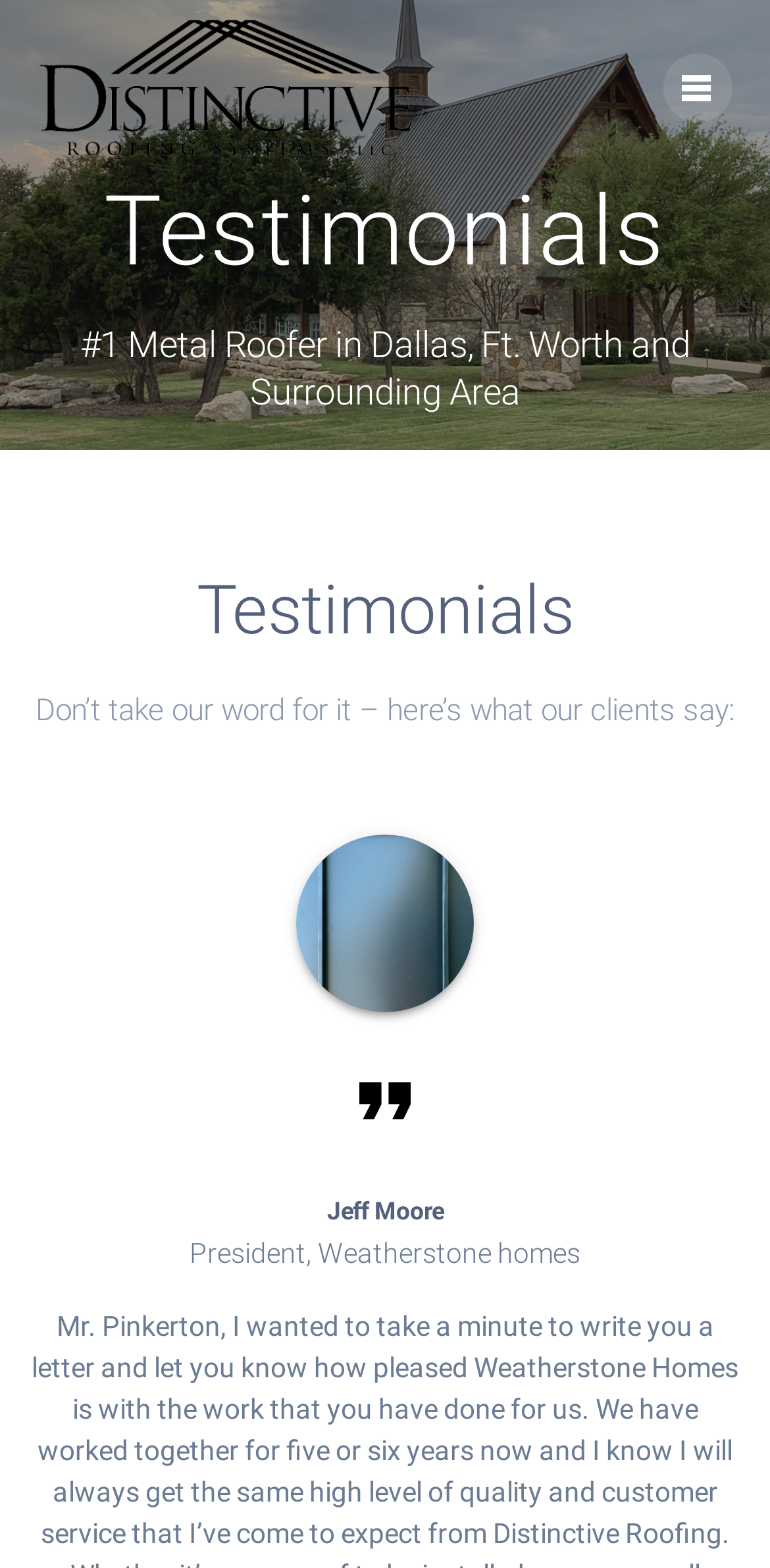Describe every aspect of the webpage in a detailed manner.

The webpage is about testimonials, specifically showcasing what clients say about a metal roofing company. At the top-left corner, there is a link and an image with the company name '#1 Metal Roofing Experts'. To the right of this, there is a small icon represented by '\uf728'. 

Below the company name, there is a heading that reads 'Testimonials' in a prominent font. Underneath this heading, there is a brief description of the company's service area, '#1 Metal Roofer in Dallas, Ft. Worth and Surrounding Area'. 

Further down, there is another heading that repeats 'Testimonials', followed by a paragraph of text that introduces the client testimonials, 'Don’t take our word for it – here’s what our clients say:'. 

Below this introduction, there is an image, likely a client's photo or a logo. Next to the image, there is a heading with the client's name, 'Jeff Moore', and a subheading that indicates his title, 'President, Weatherstone homes'.